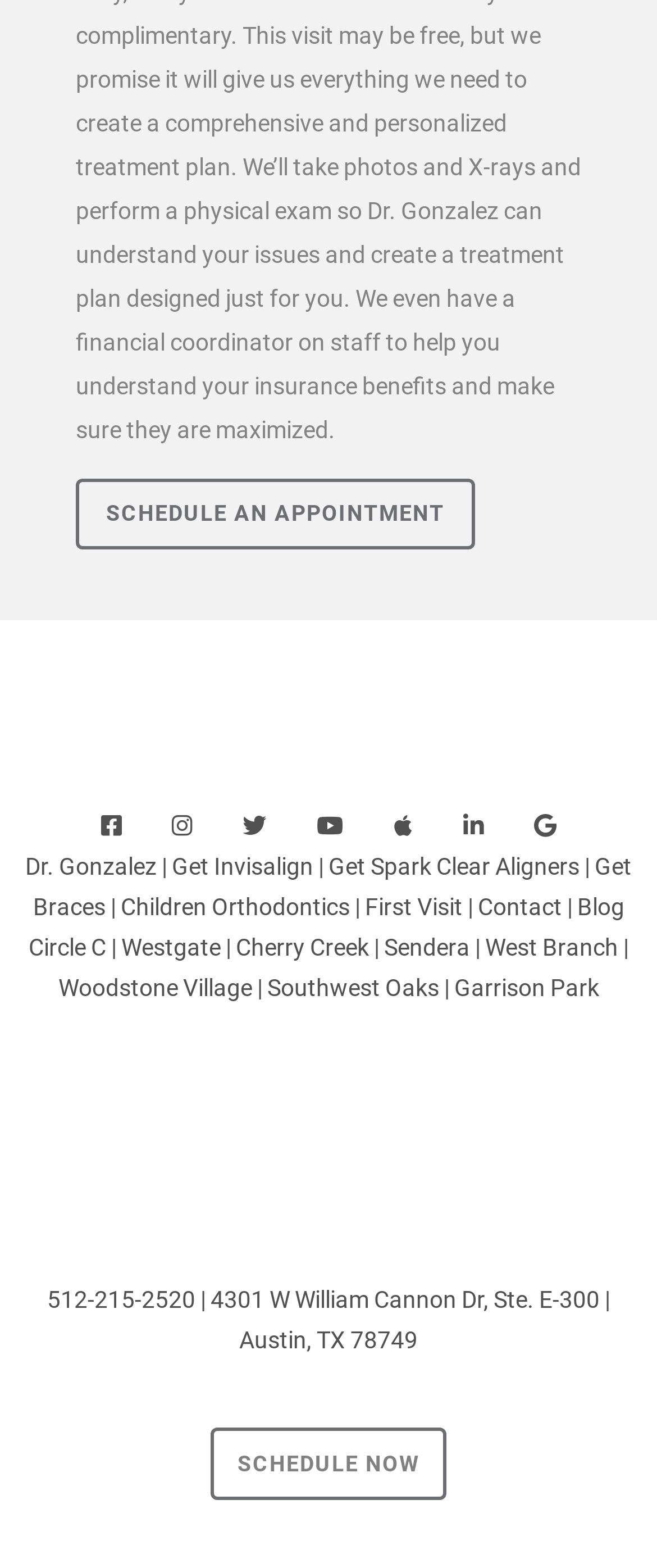Specify the bounding box coordinates of the element's area that should be clicked to execute the given instruction: "Contact us". The coordinates should be four float numbers between 0 and 1, i.e., [left, top, right, bottom].

[0.727, 0.569, 0.855, 0.587]